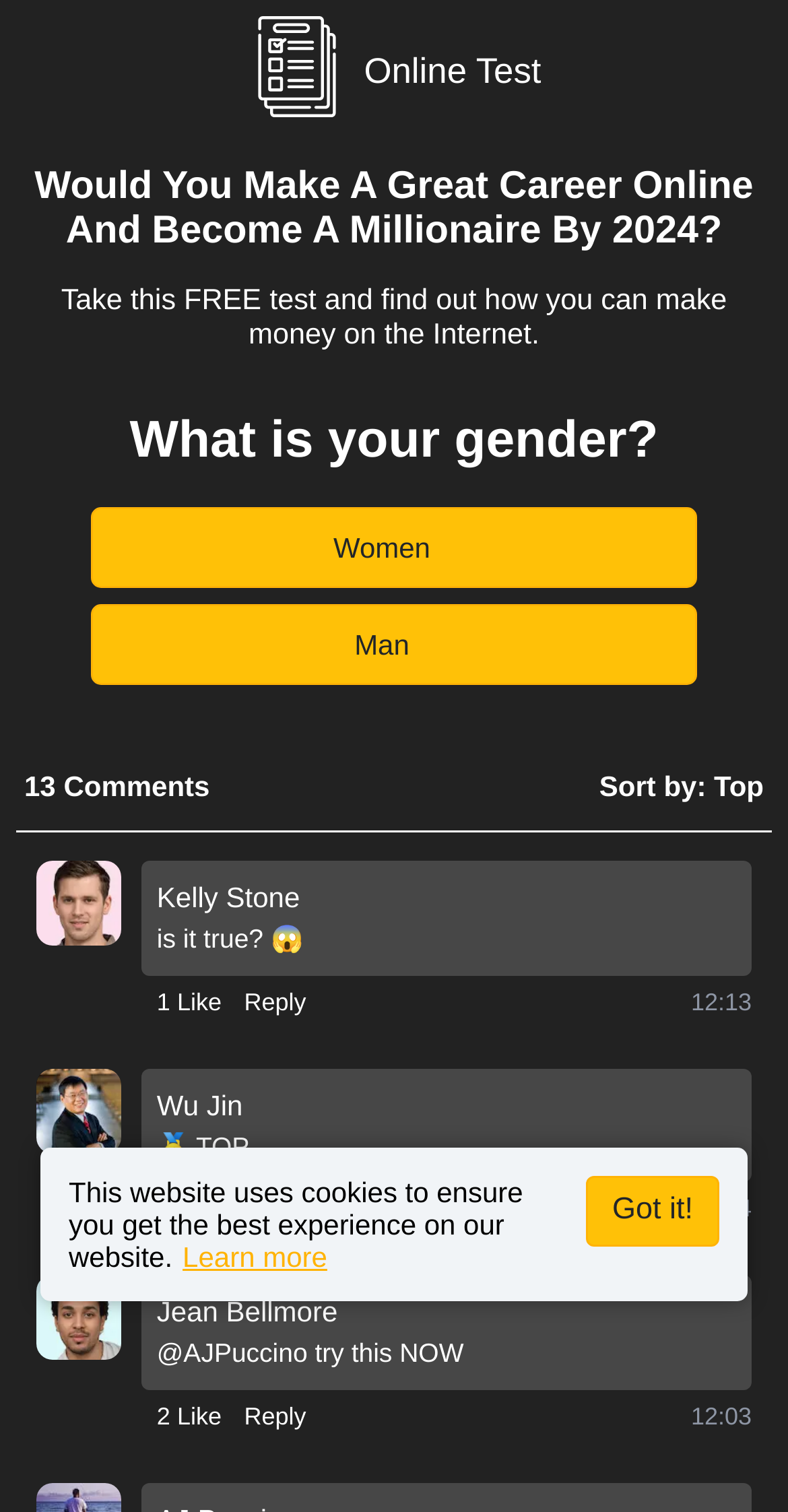Identify the bounding box coordinates for the element that needs to be clicked to fulfill this instruction: "Click the 'Reply' button". Provide the coordinates in the format of four float numbers between 0 and 1: [left, top, right, bottom].

[0.31, 0.65, 0.389, 0.674]